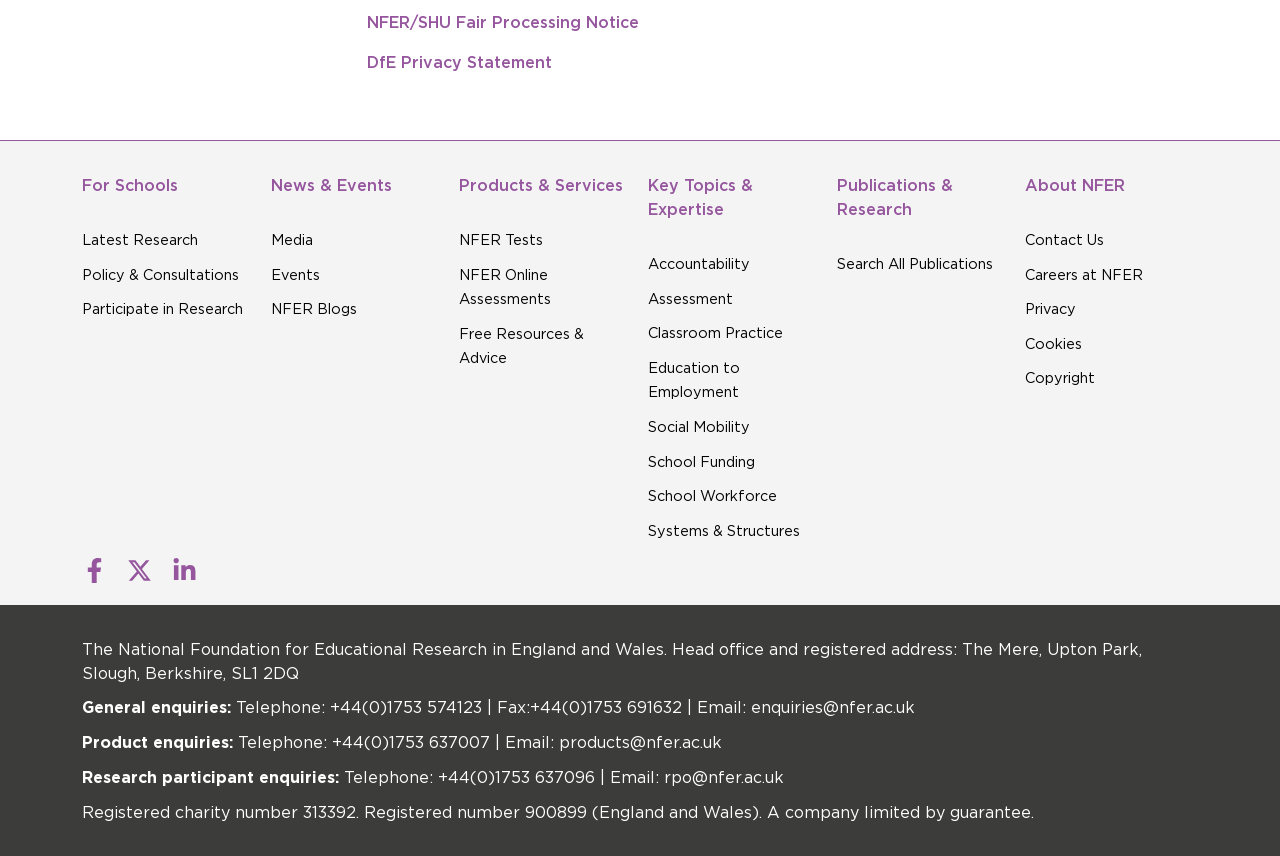Extract the bounding box coordinates for the UI element described by the text: "Privacy policy". The coordinates should be in the form of [left, top, right, bottom] with values between 0 and 1.

None